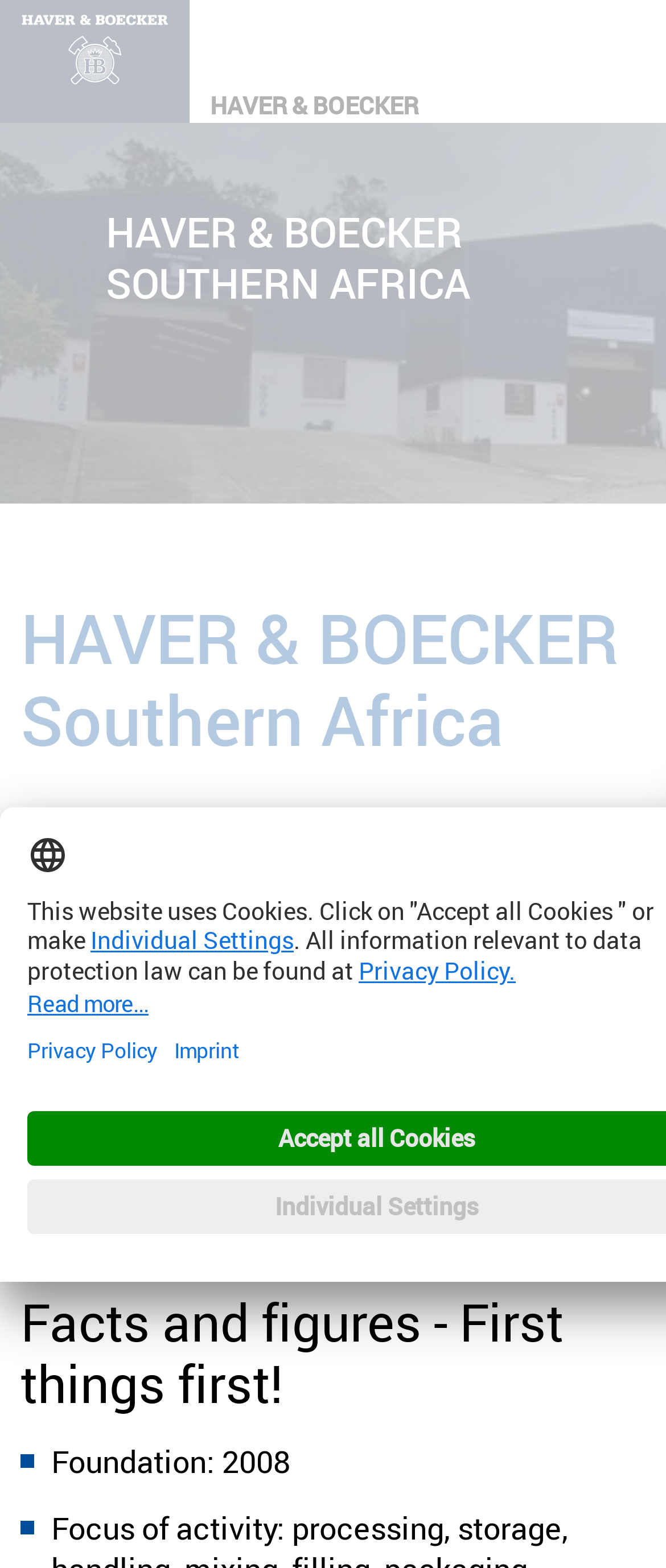Describe all the key features of the webpage in detail.

The webpage is about Haver & Boecker Southern Africa, a subsidiary of Haver & Boecker, a global leader in high-performance packing and processing technologies. 

At the top left corner, there is a logo image with the text "Logo Logo" next to it. To the right of the logo, there is a static text "HAVER & BOECKER" and below it, a longer static text "HAVER & BOECKER SOUTHERN AFRICA". 

Below these elements, there is a large image that spans the entire width of the page. 

A heading "HAVER & BOECKER Southern Africa" is located near the top center of the page. Below this heading, there is a block of static text that describes the company's background and expertise in processing operations. 

Further down, there is a header "Facts and figures - First things first!" followed by a heading "Foundation: 2008". 

At the bottom left corner, there is a button "Open Privacy settings" with several options, including a language selection button, a link to "Individual Settings", and links to "Privacy Policy" and "Imprint".